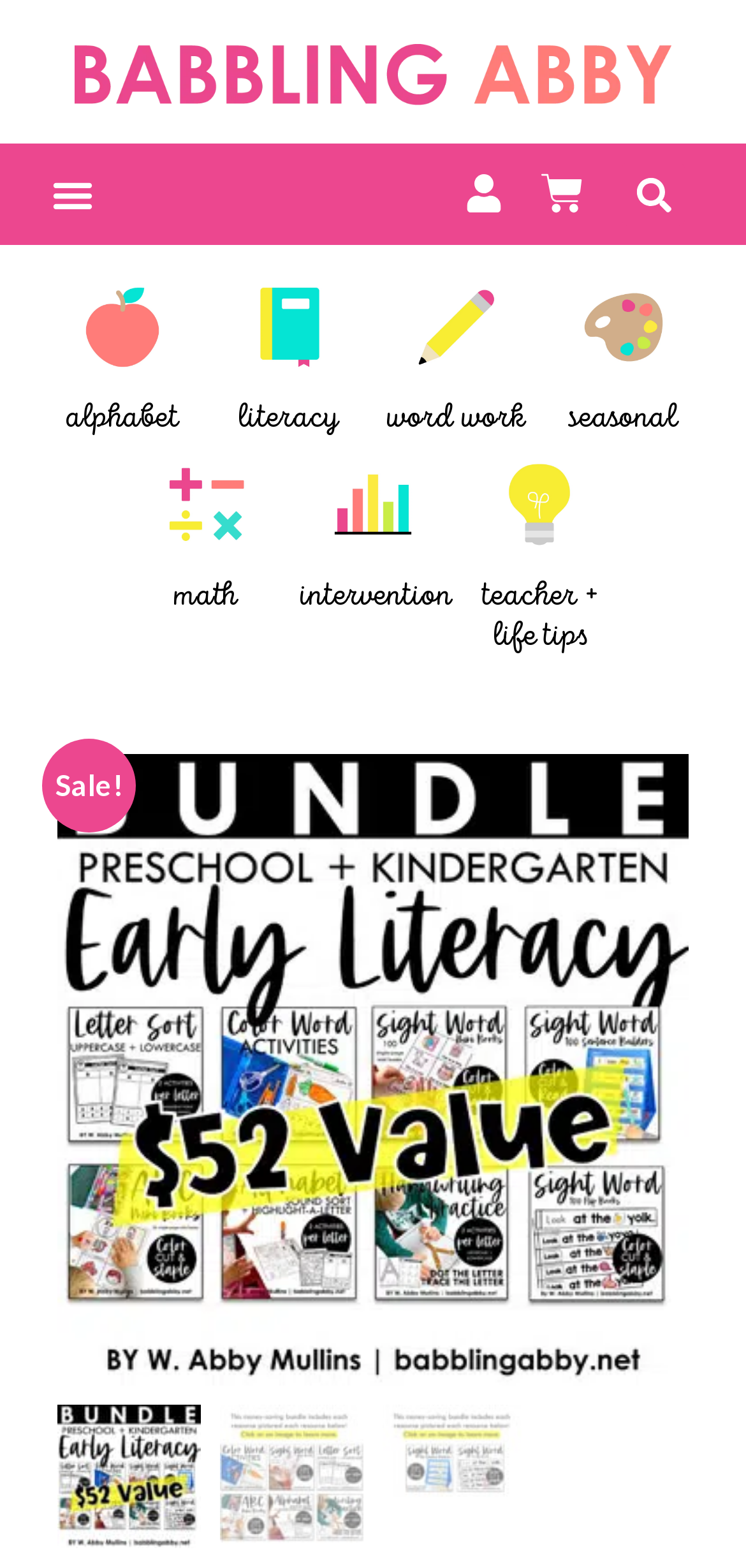What is the theme of the fourth heading?
Refer to the image and respond with a one-word or short-phrase answer.

seasonal